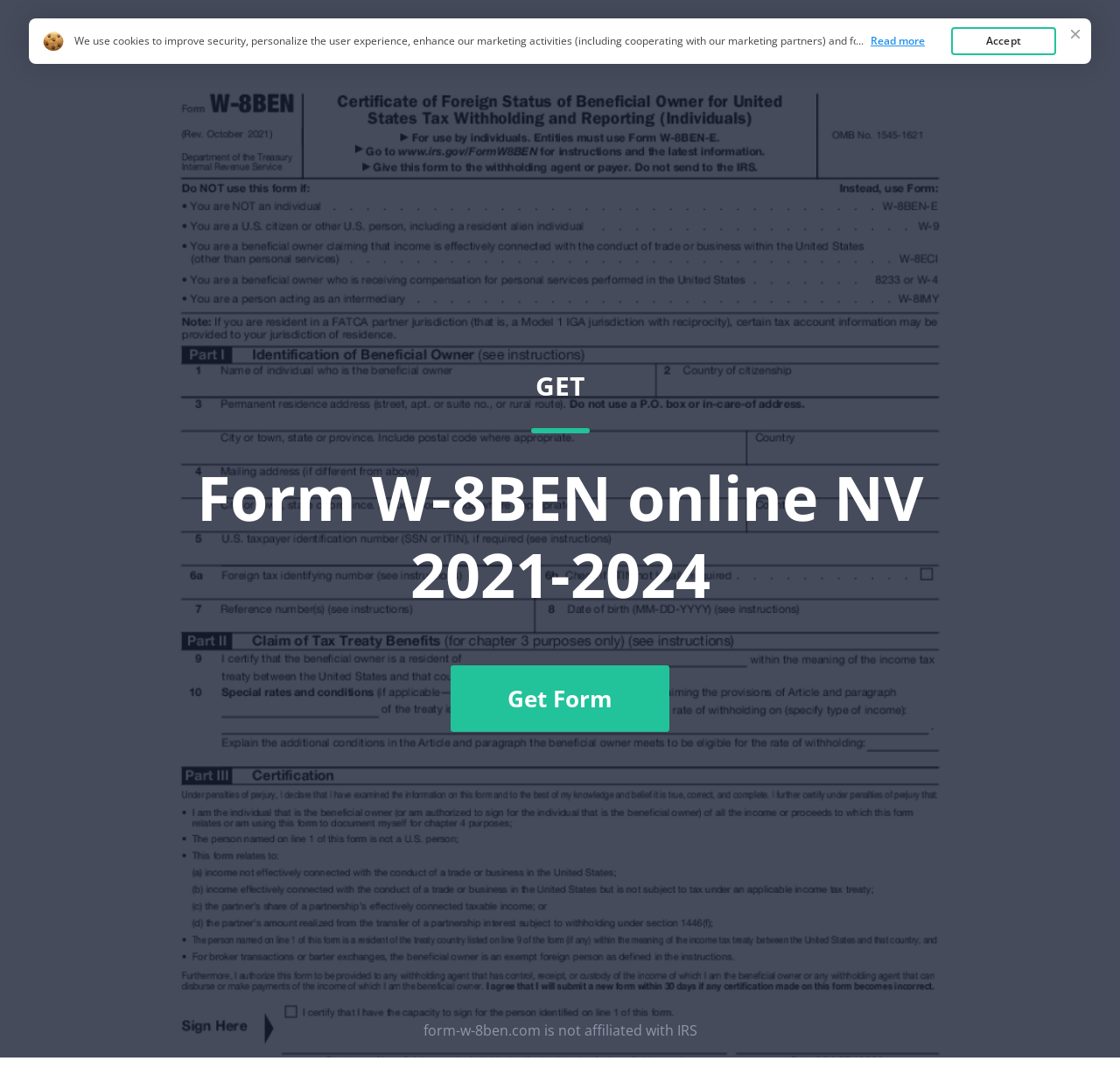Please provide the bounding box coordinates in the format (top-left x, top-left y, bottom-right x, bottom-right y). Remember, all values are floating point numbers between 0 and 1. What is the bounding box coordinate of the region described as: Shop

None